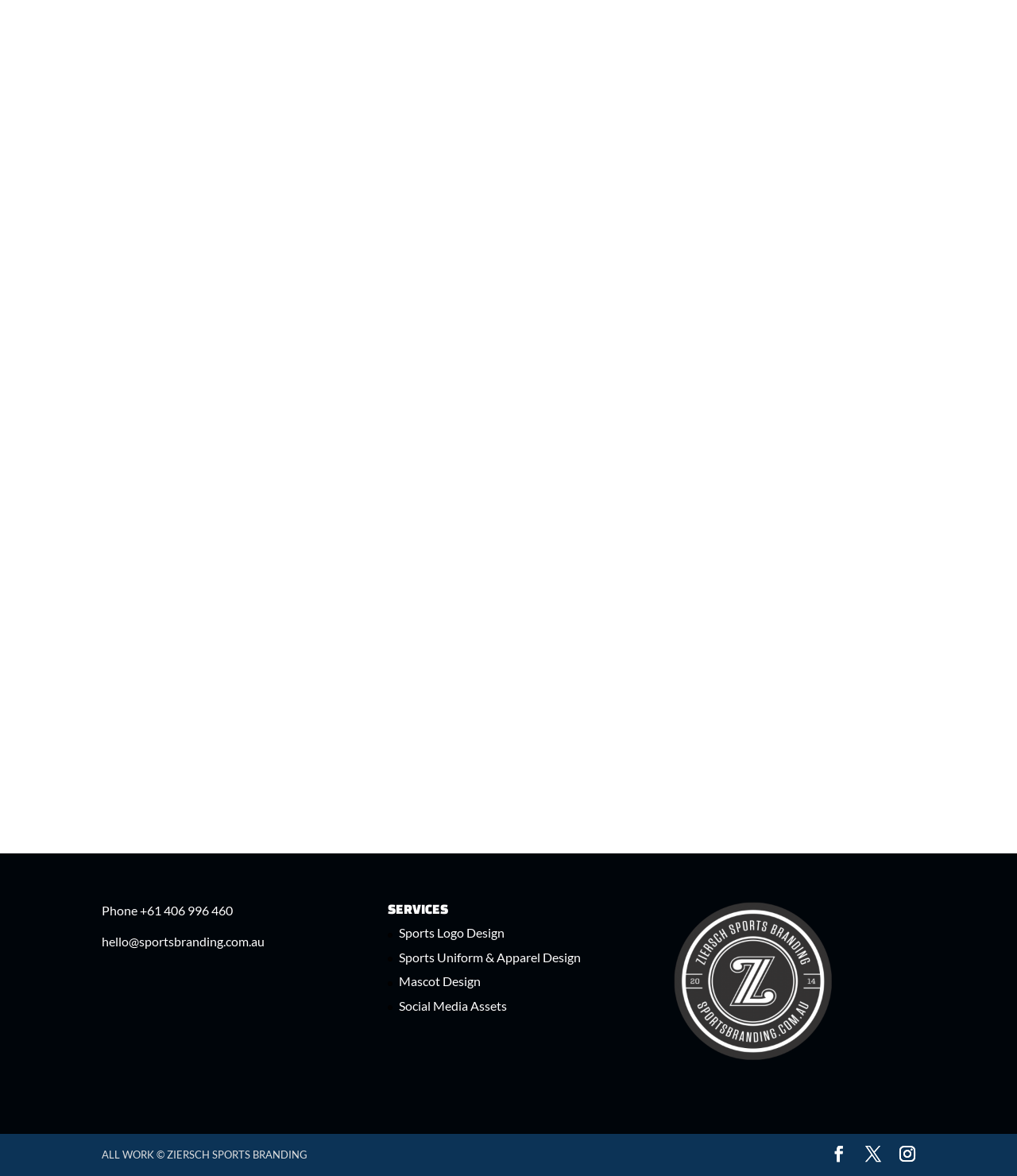Identify the bounding box coordinates of the part that should be clicked to carry out this instruction: "View Sports Logo Design services".

[0.392, 0.787, 0.496, 0.8]